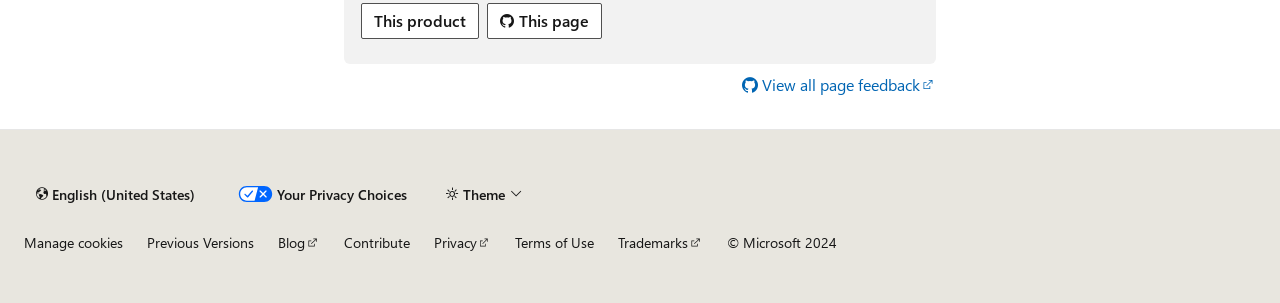From the webpage screenshot, predict the bounding box of the UI element that matches this description: "Previous Versions".

[0.115, 0.768, 0.198, 0.831]